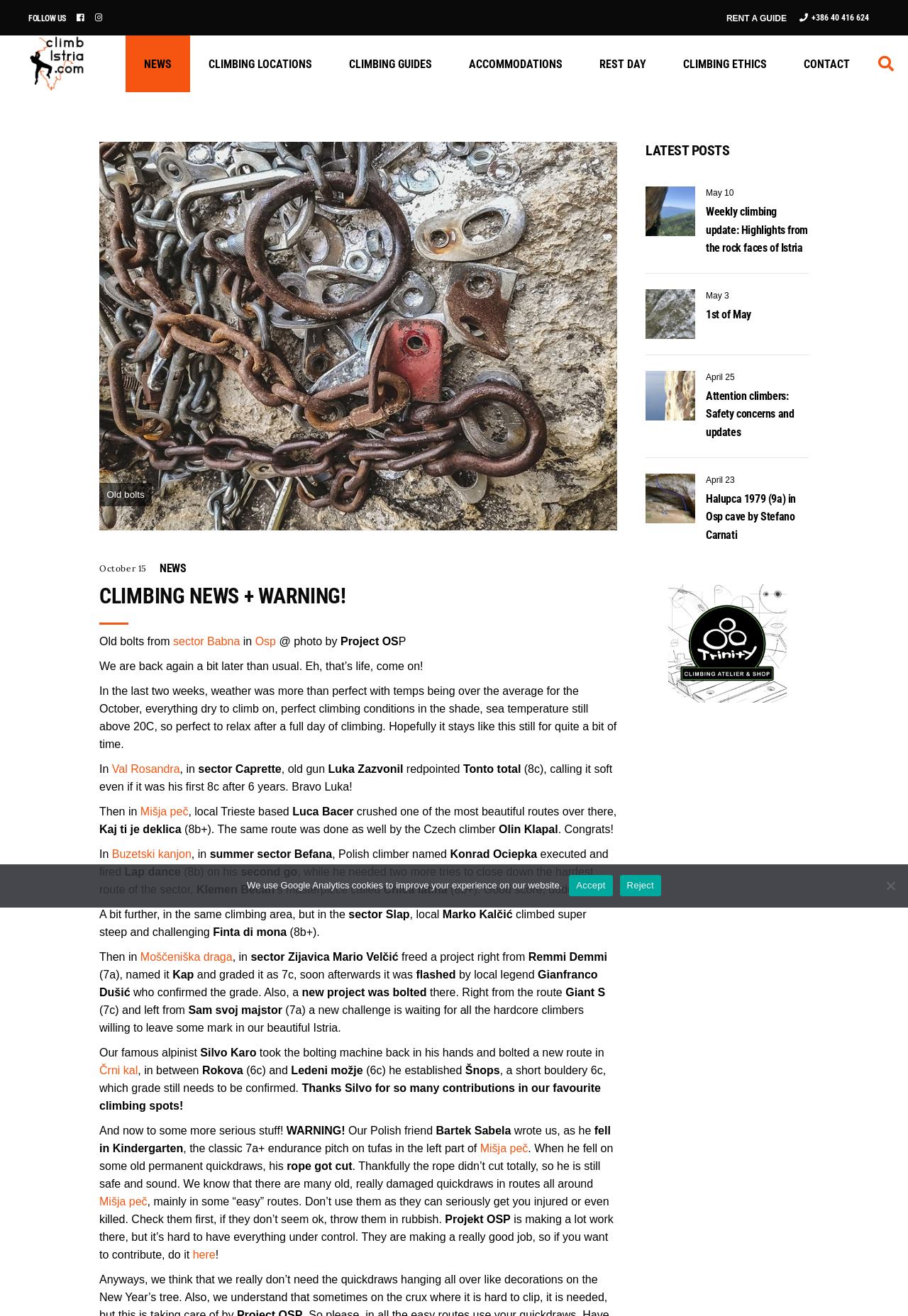Pinpoint the bounding box coordinates of the element that must be clicked to accomplish the following instruction: "Click on CLIMBING LOCATIONS". The coordinates should be in the format of four float numbers between 0 and 1, i.e., [left, top, right, bottom].

[0.209, 0.027, 0.364, 0.07]